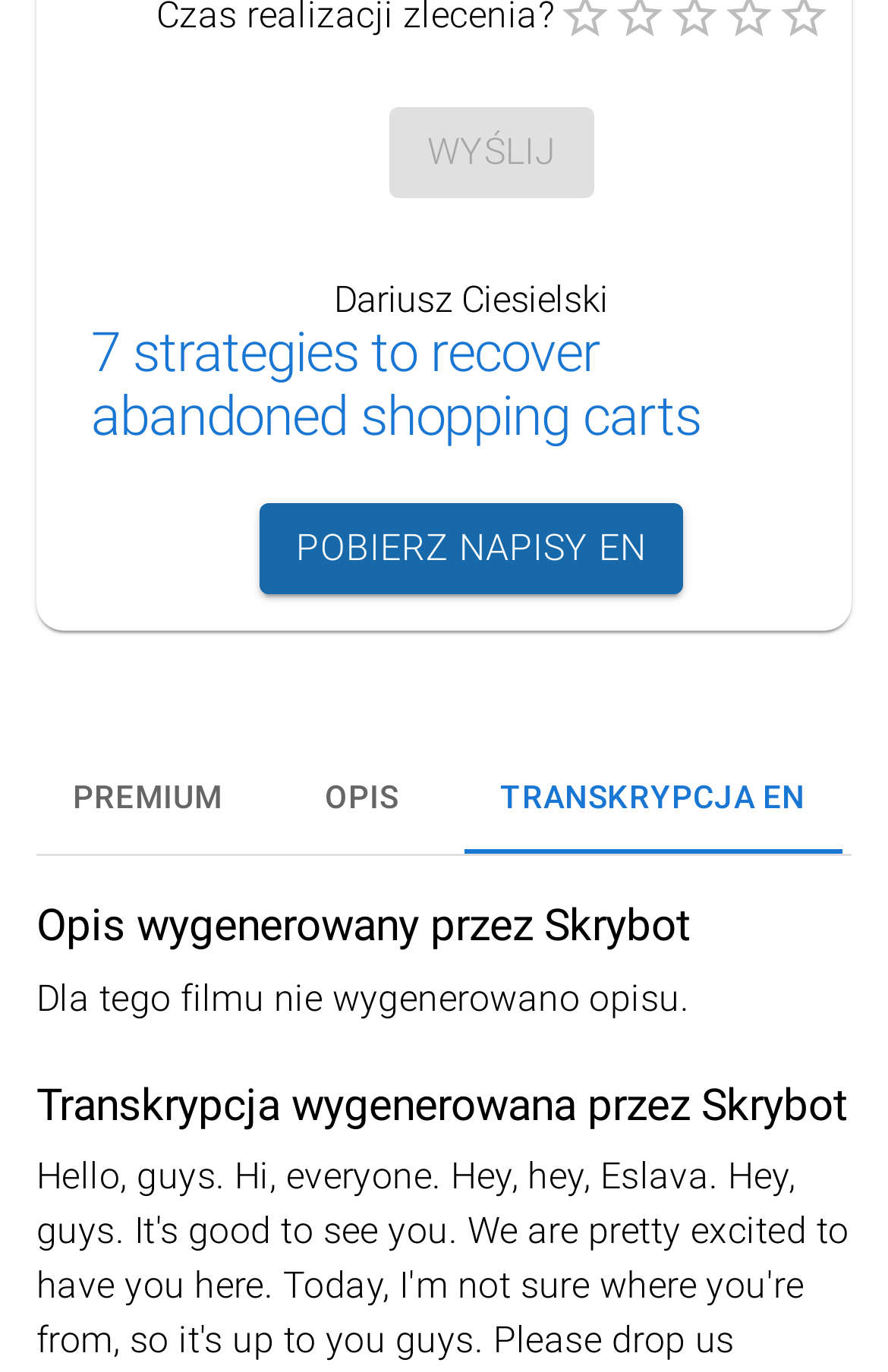Determine the bounding box for the UI element that matches this description: "Transkrypcja en".

[0.523, 0.543, 0.948, 0.623]